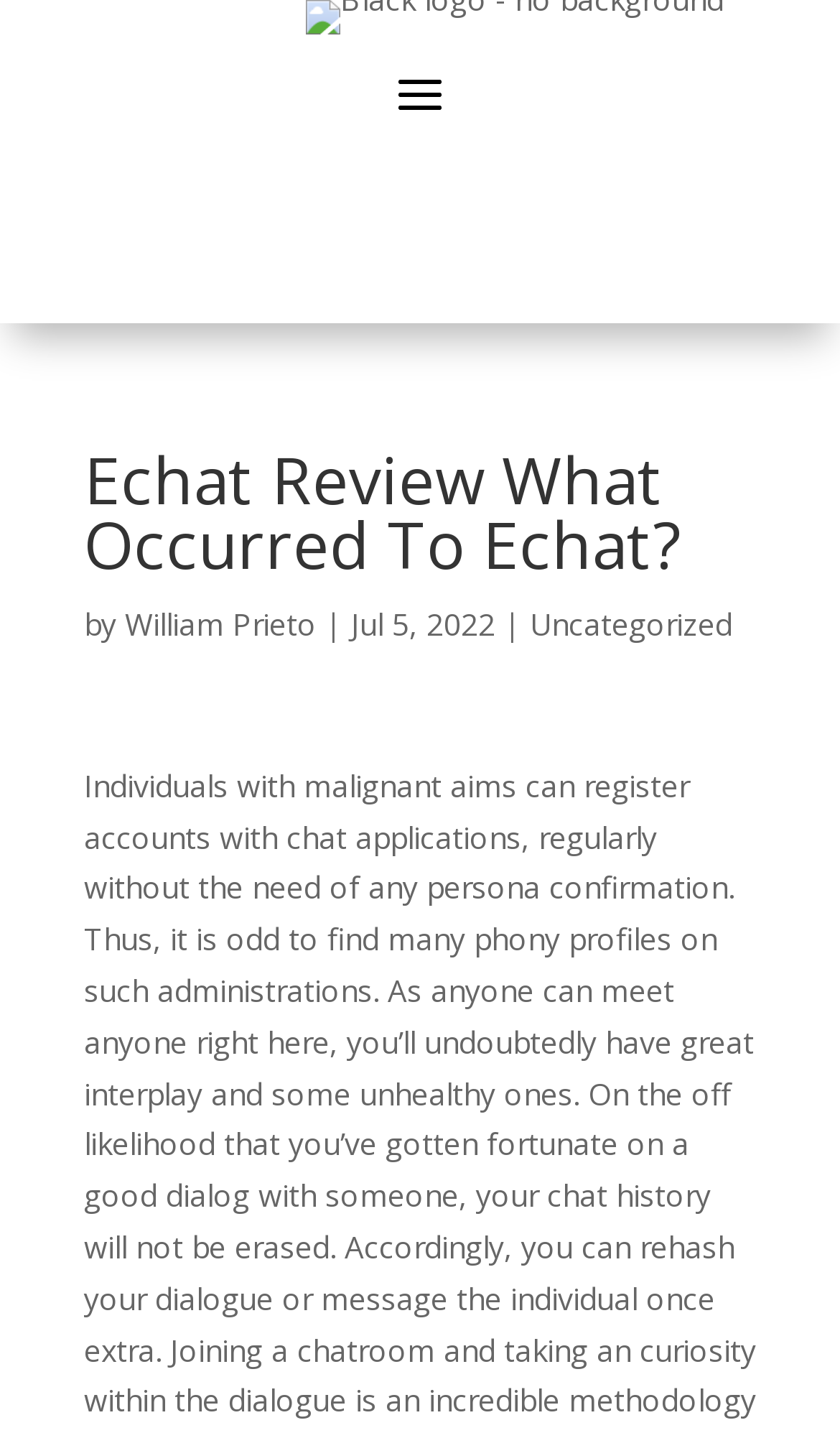Provide the bounding box coordinates for the specified HTML element described in this description: "William Prieto". The coordinates should be four float numbers ranging from 0 to 1, in the format [left, top, right, bottom].

[0.149, 0.421, 0.377, 0.45]